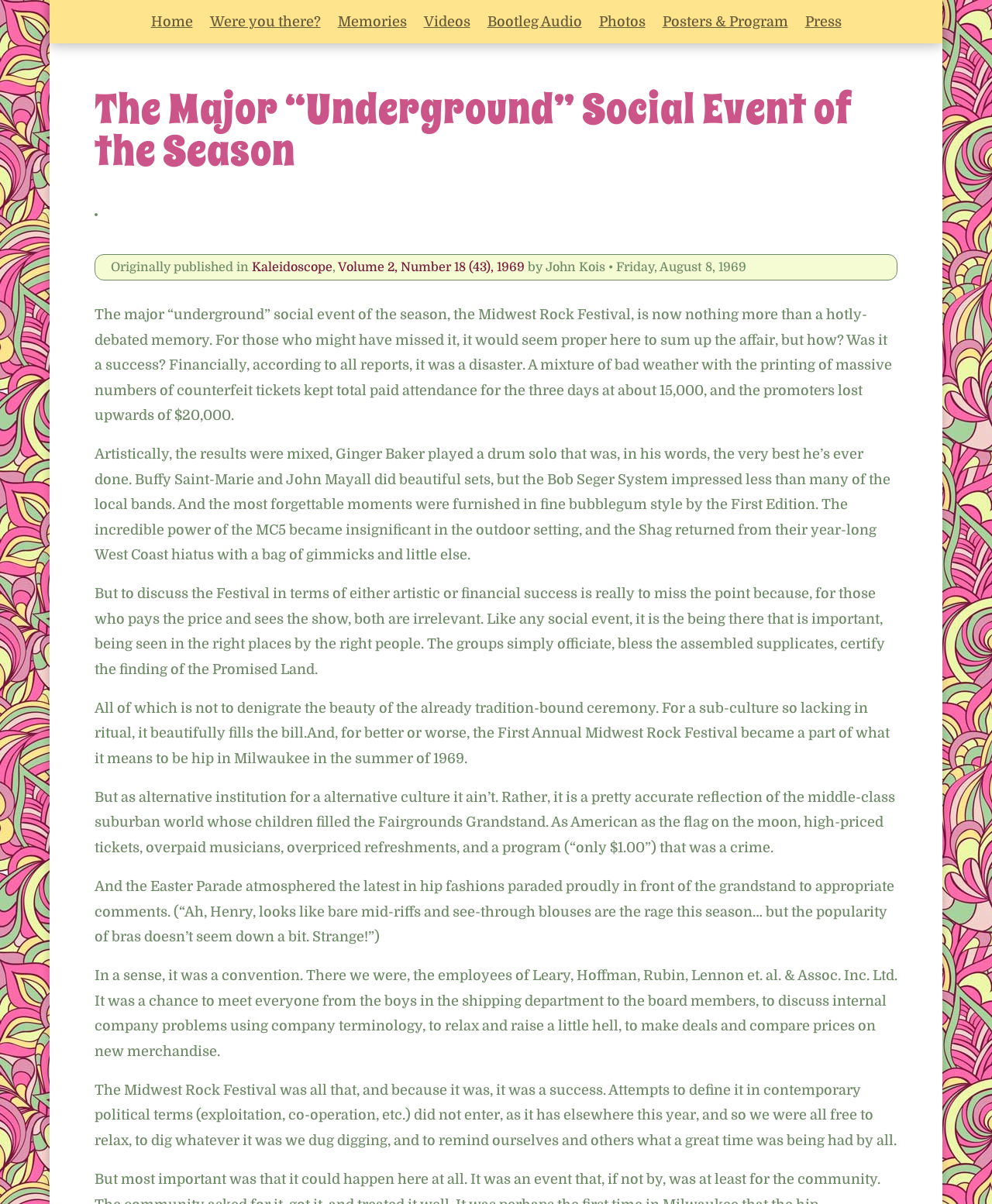Identify the bounding box coordinates of the region that should be clicked to execute the following instruction: "Read the article about the Midwest Rock Festival".

[0.095, 0.255, 0.899, 0.351]